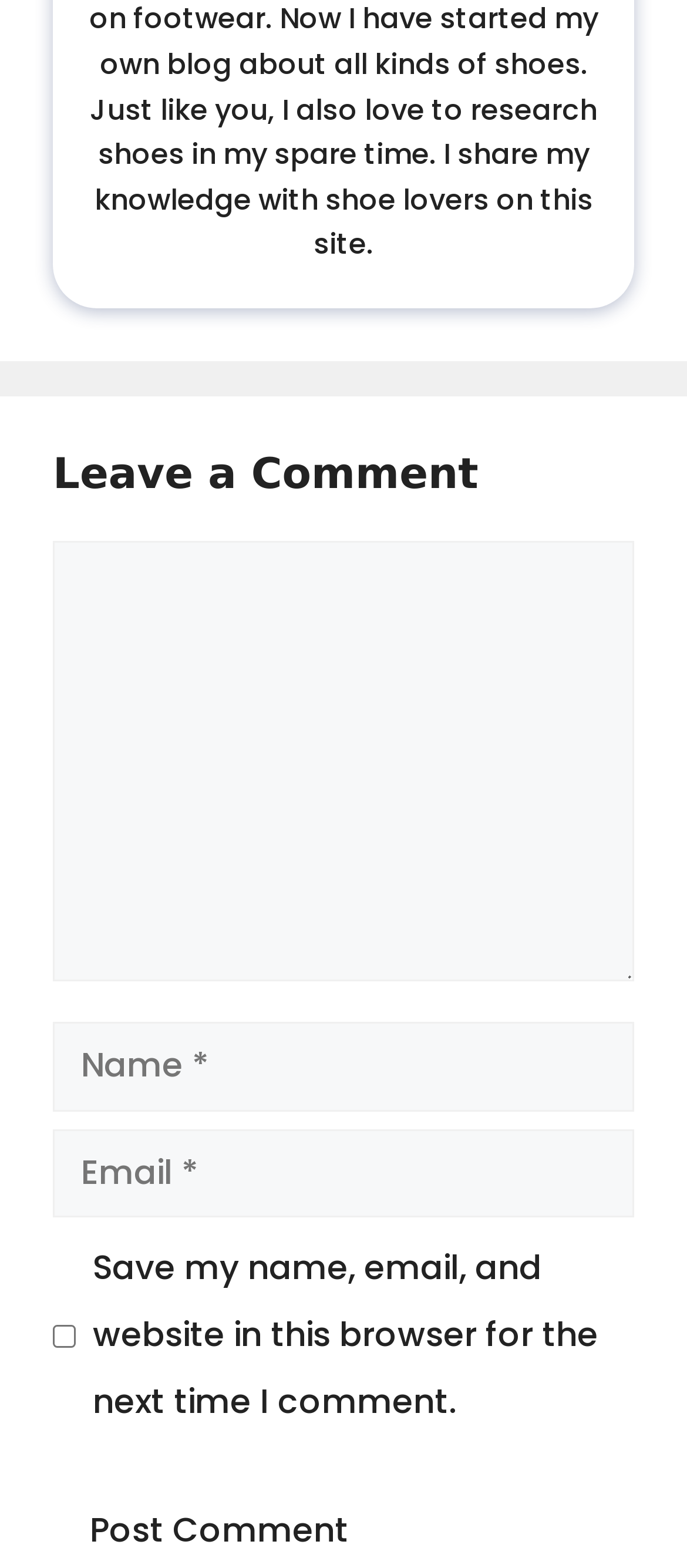Give a short answer to this question using one word or a phrase:
What information is required to leave a comment?

Name, Email, Comment